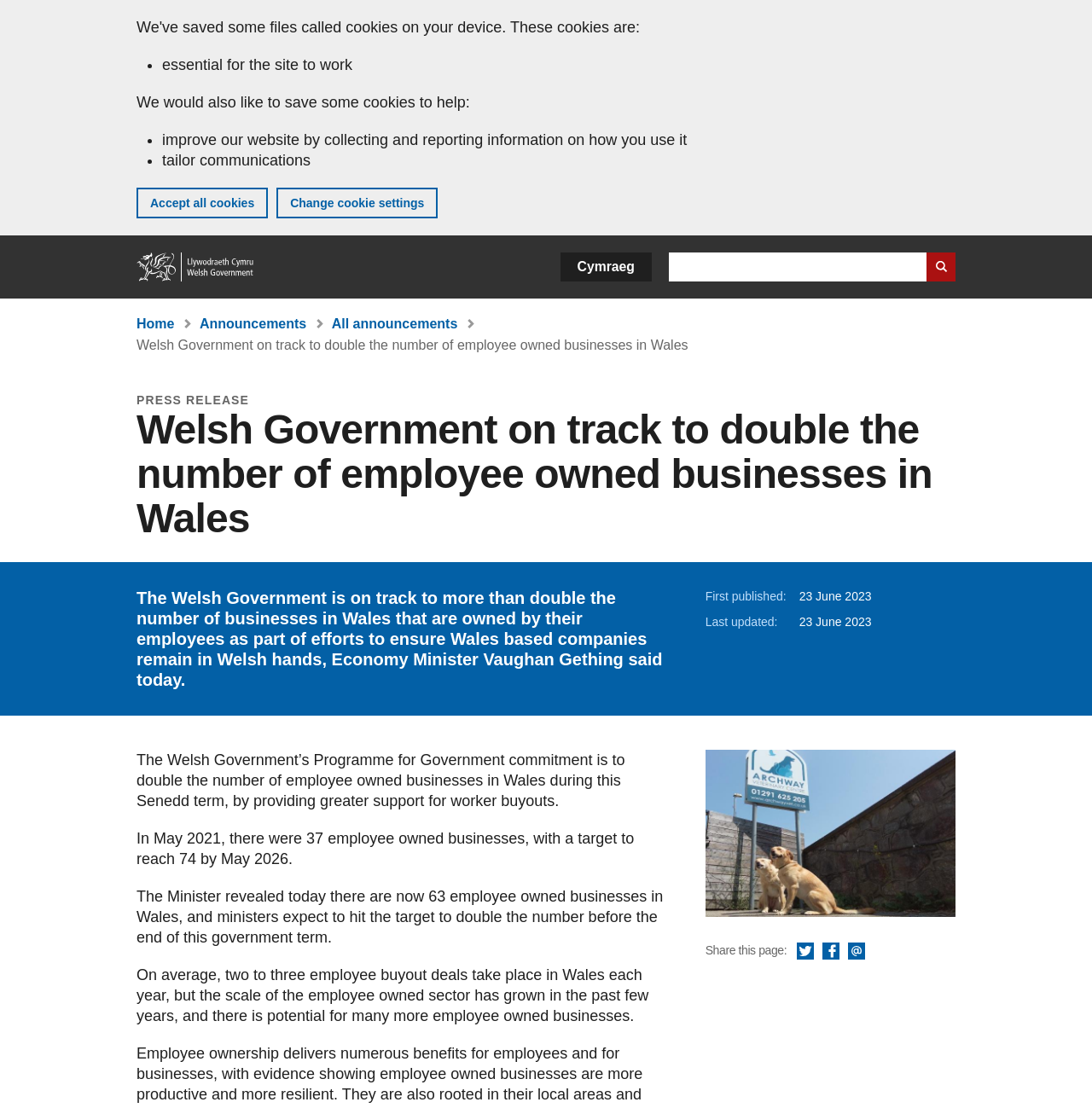Please identify the bounding box coordinates of the clickable area that will fulfill the following instruction: "Search GOV.WALES". The coordinates should be in the format of four float numbers between 0 and 1, i.e., [left, top, right, bottom].

[0.612, 0.228, 0.875, 0.254]